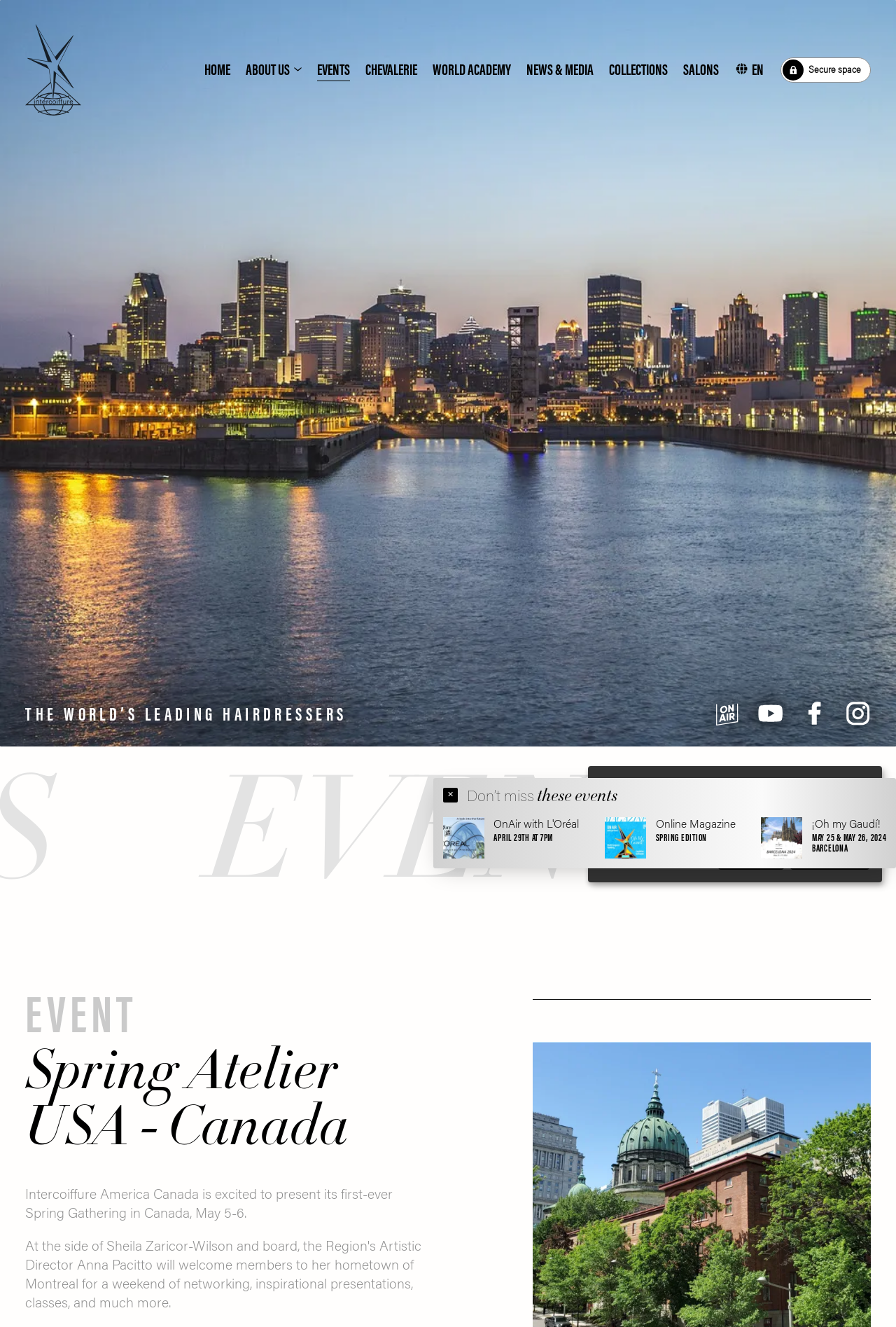What is the name of the online magazine?
Based on the visual information, provide a detailed and comprehensive answer.

The name of the online magazine can be found in the text 'Online Magazine' in the modal dialog, which is located below the event 'APRIL 29TH AT 7PM'.